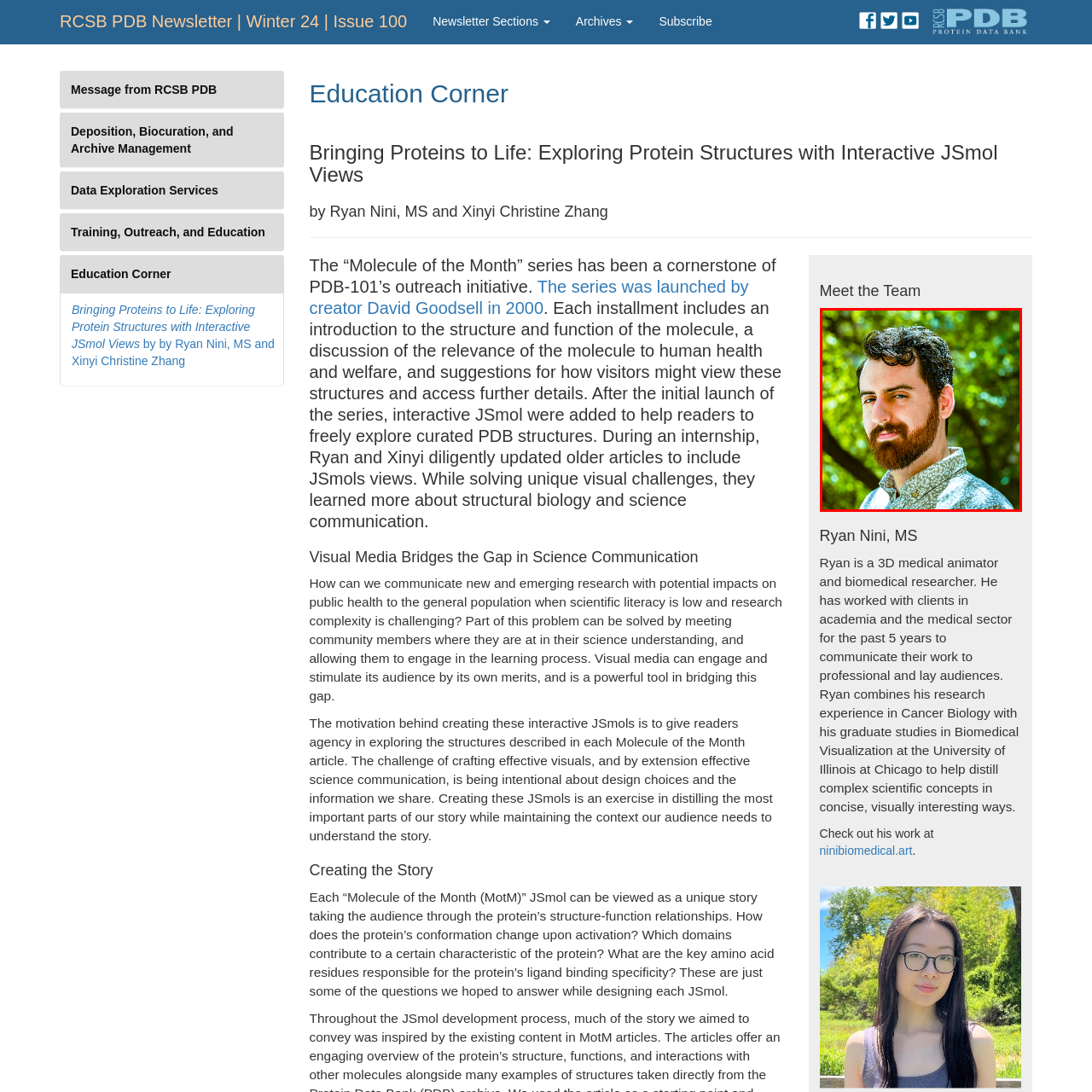Check the highlighted part in pink, Where did Ryan Nini study Cancer Biology and Biomedical Visualization? 
Use a single word or phrase for your answer.

University of Illinois at Chicago